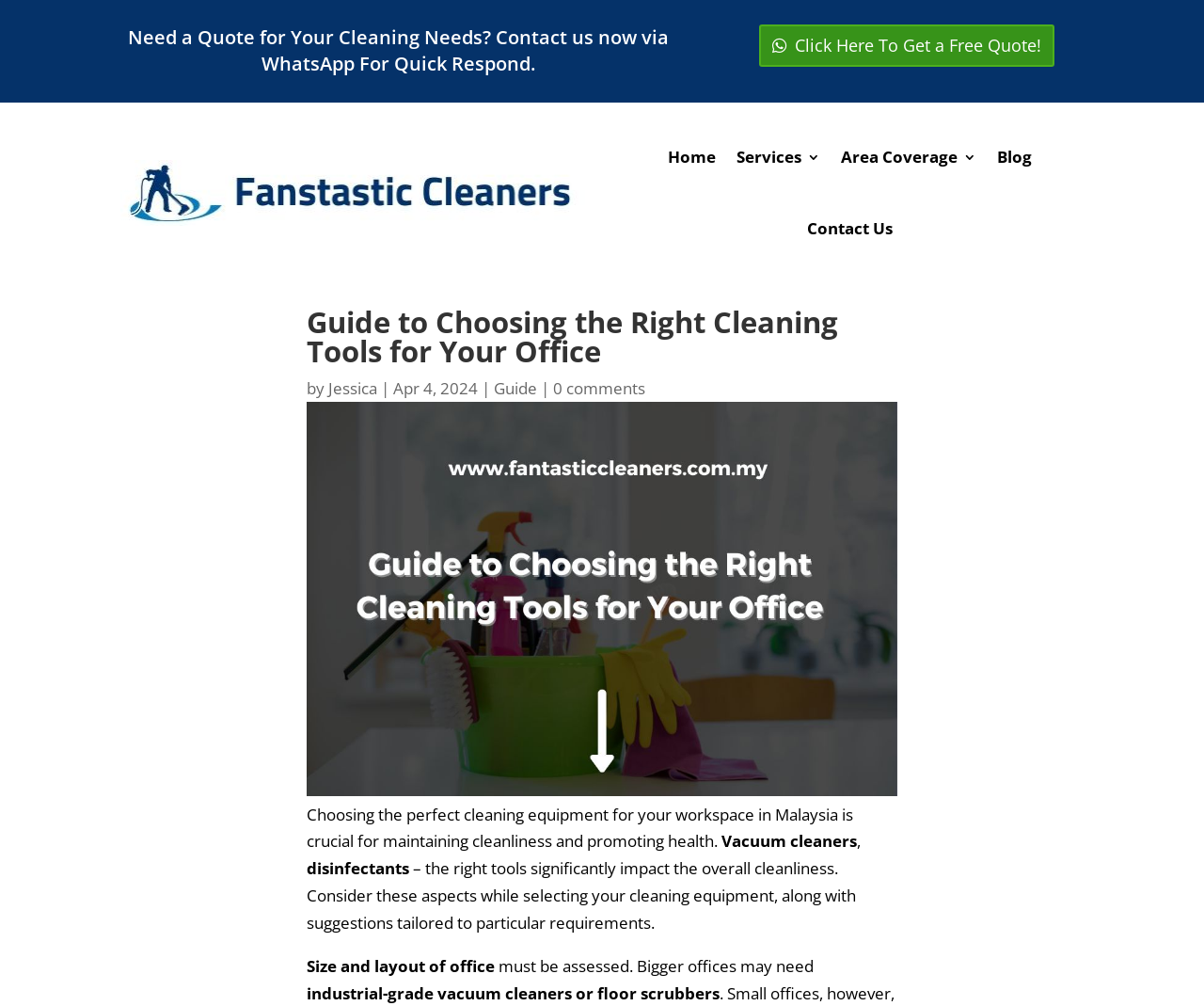Given the webpage screenshot, identify the bounding box of the UI element that matches this description: "Blog".

[0.828, 0.121, 0.857, 0.192]